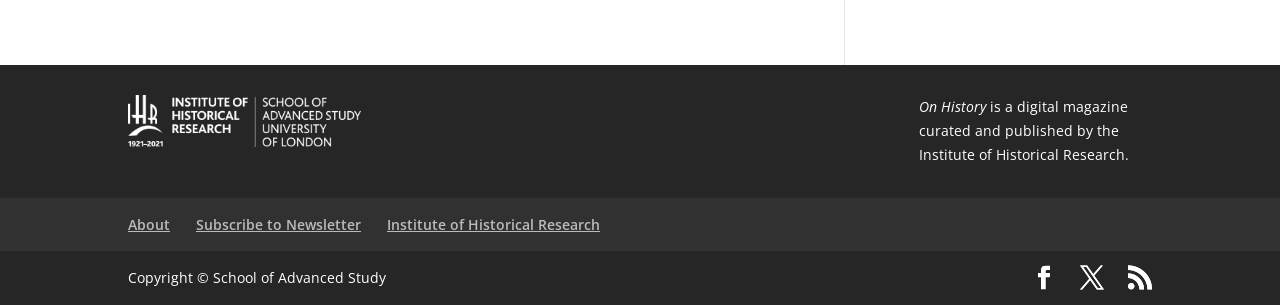Using the description: "Institute of Historical Research", determine the UI element's bounding box coordinates. Ensure the coordinates are in the format of four float numbers between 0 and 1, i.e., [left, top, right, bottom].

[0.302, 0.703, 0.469, 0.766]